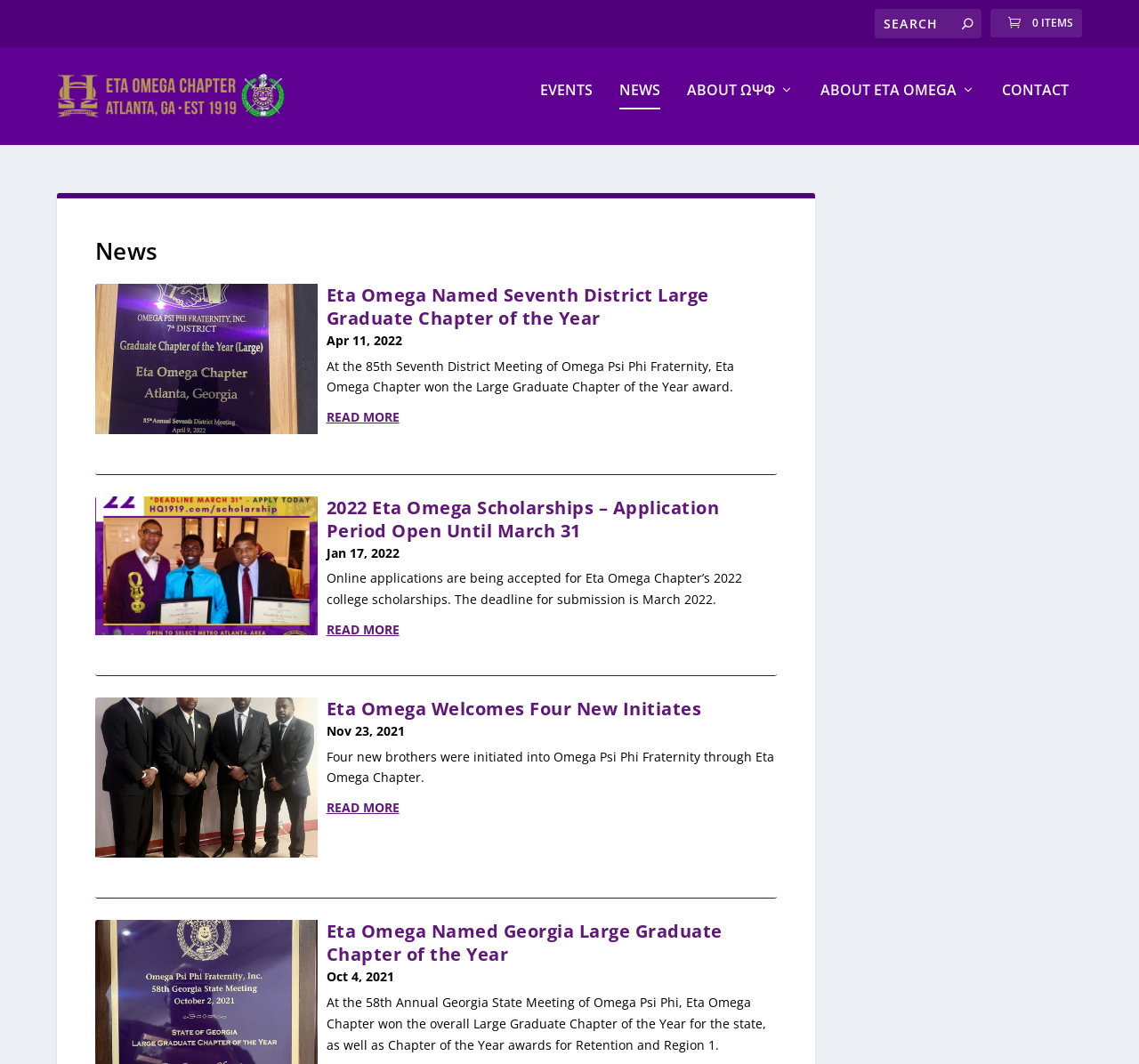Refer to the image and provide a thorough answer to this question:
How many new initiates did Eta Omega welcome?

The answer can be found in the article 'Eta Omega Welcomes Four New Initiates' which is one of the news articles on the webpage. The article mentions that four new brothers were initiated into Omega Psi Phi Fraternity through Eta Omega Chapter.